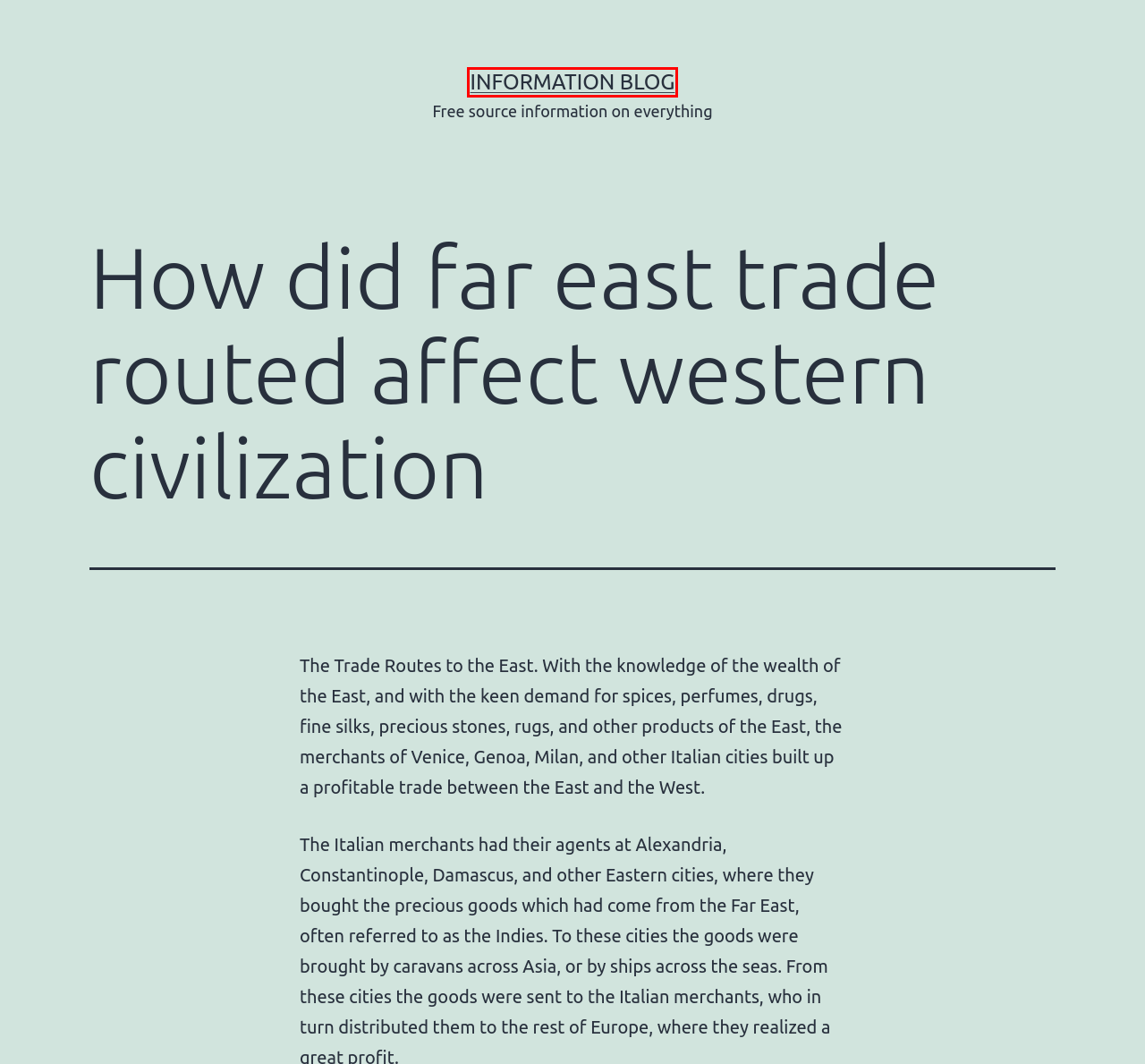Given a screenshot of a webpage featuring a red bounding box, identify the best matching webpage description for the new page after the element within the red box is clicked. Here are the options:
A. Small Business Assistance – Information Blog
B. Information Blog – Free source information on everything
C. Review of FreeMail Extended Family Parent photo – Information Blog
D. Fish Recipes – Information Blog
E. Animals – Information Blog
F. Autos – Information Blog
G. Dessert Recipes – Information Blog
H. Health3 – Information Blog

B